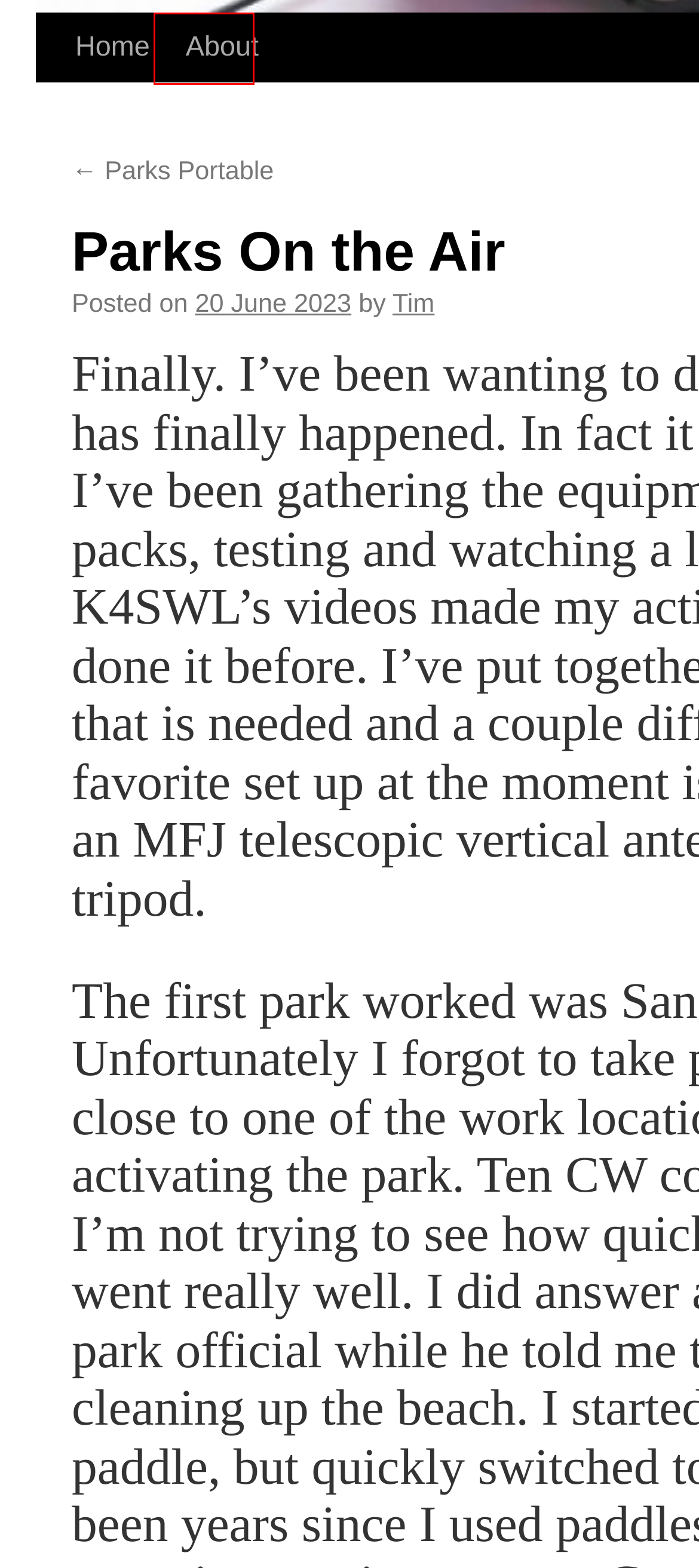You are provided with a screenshot of a webpage containing a red rectangle bounding box. Identify the webpage description that best matches the new webpage after the element in the bounding box is clicked. Here are the potential descriptions:
A. Tim | KE4KE
B. March | 2009 | KE4KE
C. January | 2016 | KE4KE
D. July | 2009 | KE4KE
E. About | KE4KE
F. Parks Portable | KE4KE
G. June | 2008 | KE4KE
H. KE4KE

E